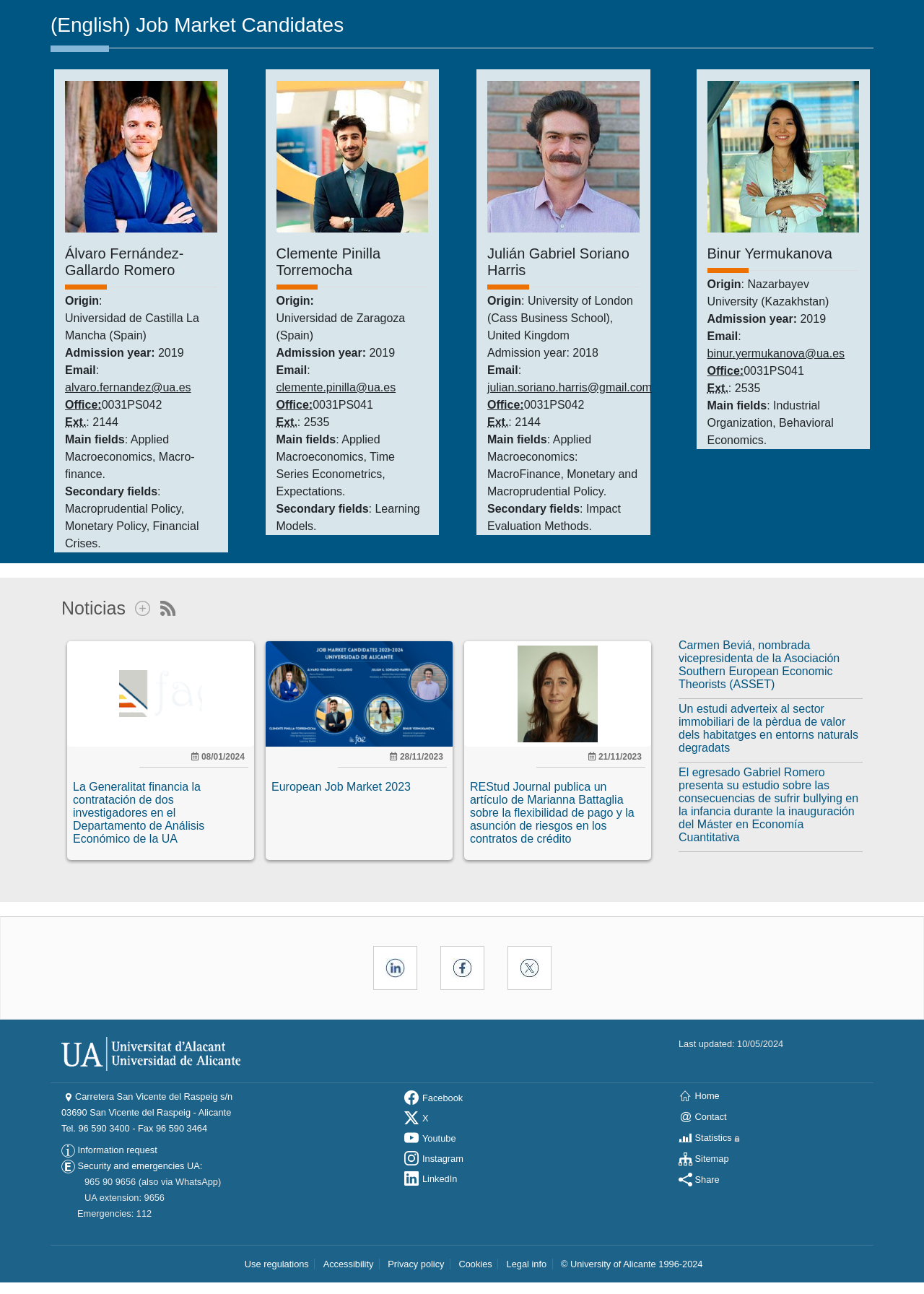Answer this question using a single word or a brief phrase:
What is the main field of Julián Gabriel Soriano Harris?

Applied Macroeconomics